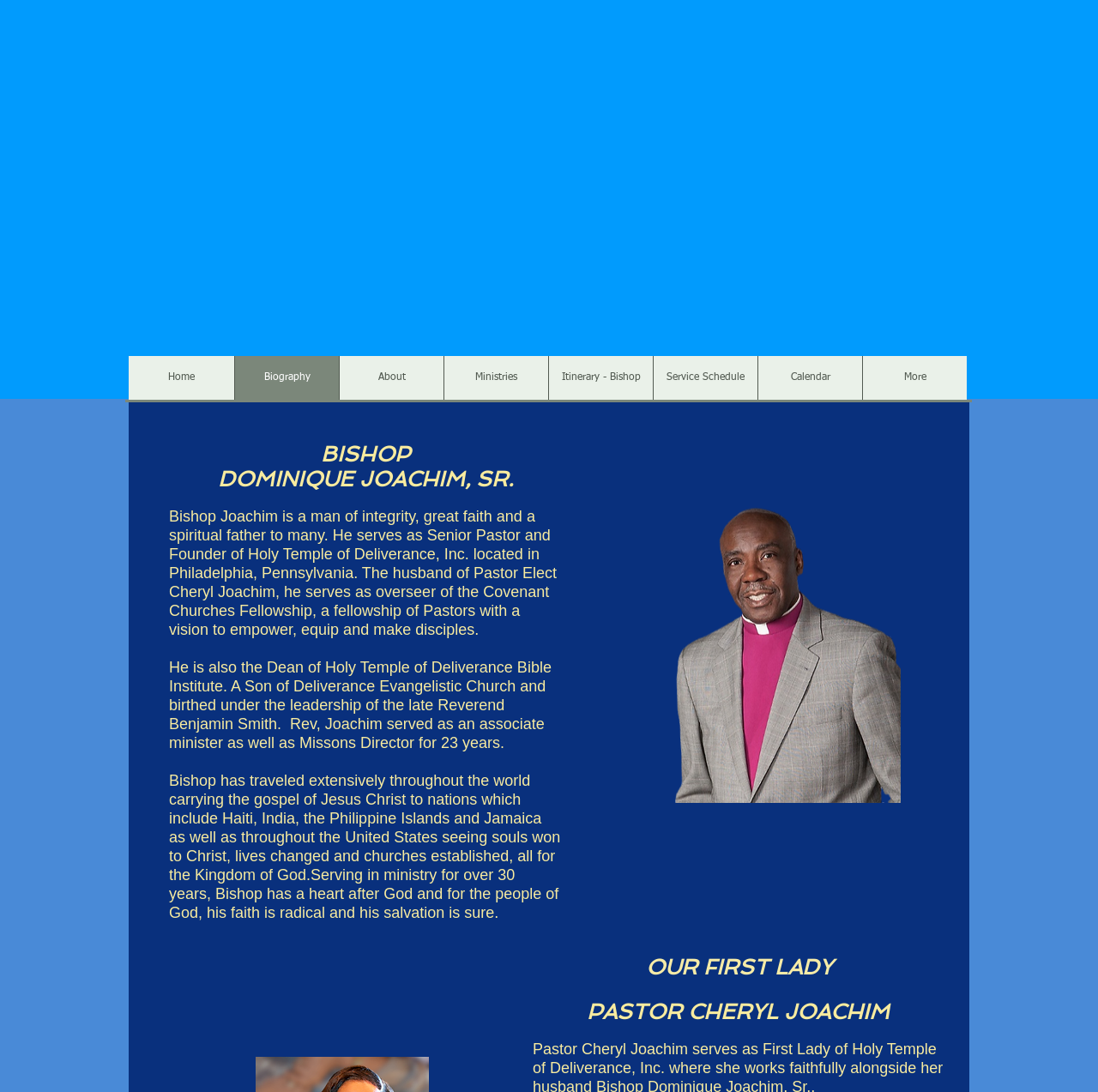Based on the element description "Itinerary - Bishop", predict the bounding box coordinates of the UI element.

[0.499, 0.326, 0.595, 0.366]